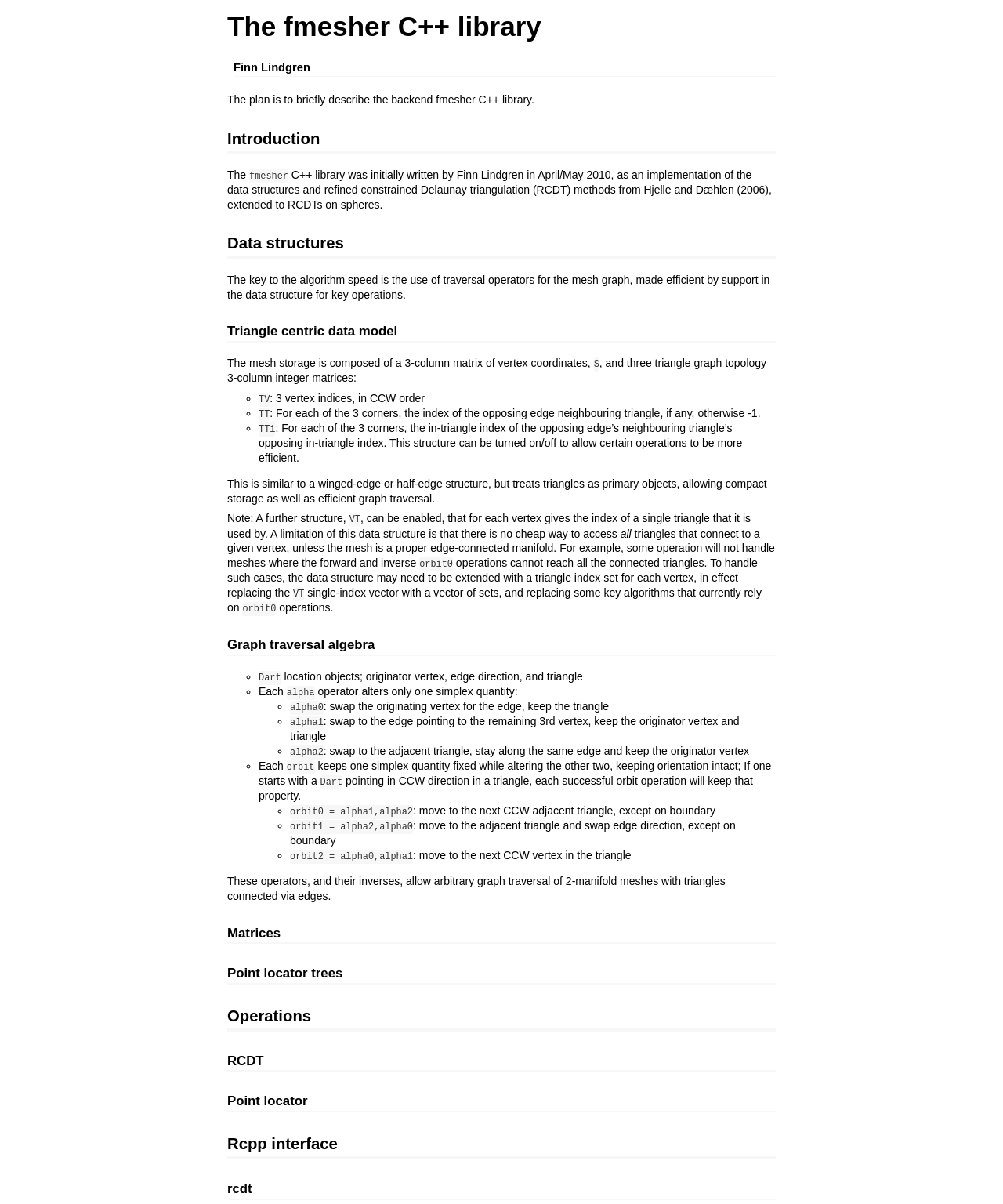Generate a comprehensive caption for the webpage you are viewing.

The webpage is about the fmesher C++ library, a software library for working with 2-manifold meshes. At the top of the page, there is a heading with the title "The fmesher C++ library" followed by the author's name, "Finn Lindgren". Below this, there is a brief introduction to the library, stating that it was initially written by Finn Lindgren in 2010.

The main content of the page is divided into several sections, each with its own heading. The first section is "Introduction", which provides a brief overview of the library. The next section is "Data structures", which explains the key data structures used in the library, including a triangle-centric data model and three triangle graph topology matrices.

Below this, there are several bullet points explaining the data structures in more detail, including the use of traversal operators for the mesh graph and the storage of vertex coordinates and triangle indices. The section also mentions the limitations of the data structure, including the inability to access all triangles connected to a given vertex without additional extensions.

The next section is "Graph traversal algebra", which explains the algebraic operations used for graph traversal in the library. This includes the use of "dart" location objects, which consist of an originator vertex, edge direction, and triangle, and "alpha" operators, which alter one simplex quantity while keeping the other two intact. The section also explains the "orbit" operations, which keep one simplex quantity fixed while altering the other two, and provides examples of how these operations can be combined to achieve different effects.

The remaining sections of the page include "Matrices", "Point locator trees", "Operations", "RCDT", "Point locator", "Rcpp interface", and "rcdt", each of which provides more detailed information about specific aspects of the library.

Throughout the page, there are no images, but there are many headings and subheadings that help to organize the content and make it easier to read. The text is dense and technical, suggesting that the page is intended for an audience with a strong background in computer science and mathematics.